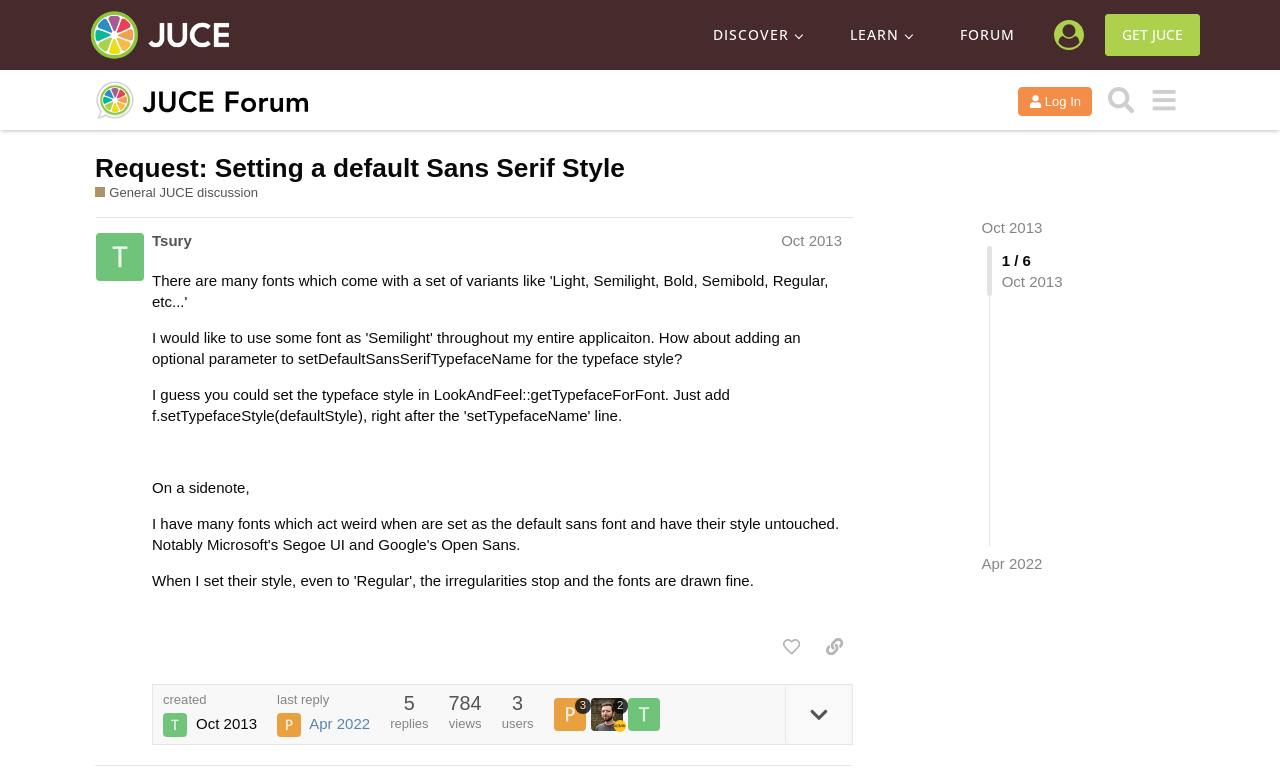Identify the bounding box coordinates of the area that should be clicked in order to complete the given instruction: "View the 'General JUCE discussion' thread". The bounding box coordinates should be four float numbers between 0 and 1, i.e., [left, top, right, bottom].

[0.074, 0.236, 0.202, 0.259]